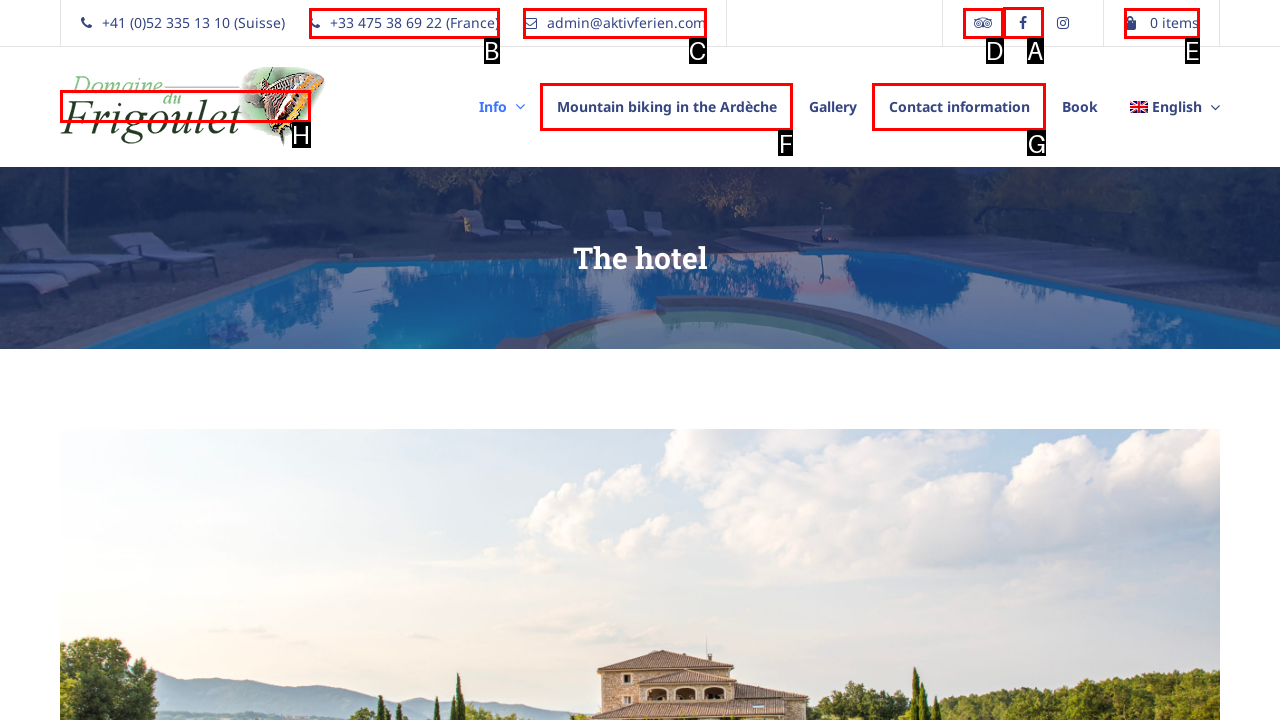Select the letter of the element you need to click to complete this task: Visit the hotel's Facebook page
Answer using the letter from the specified choices.

A